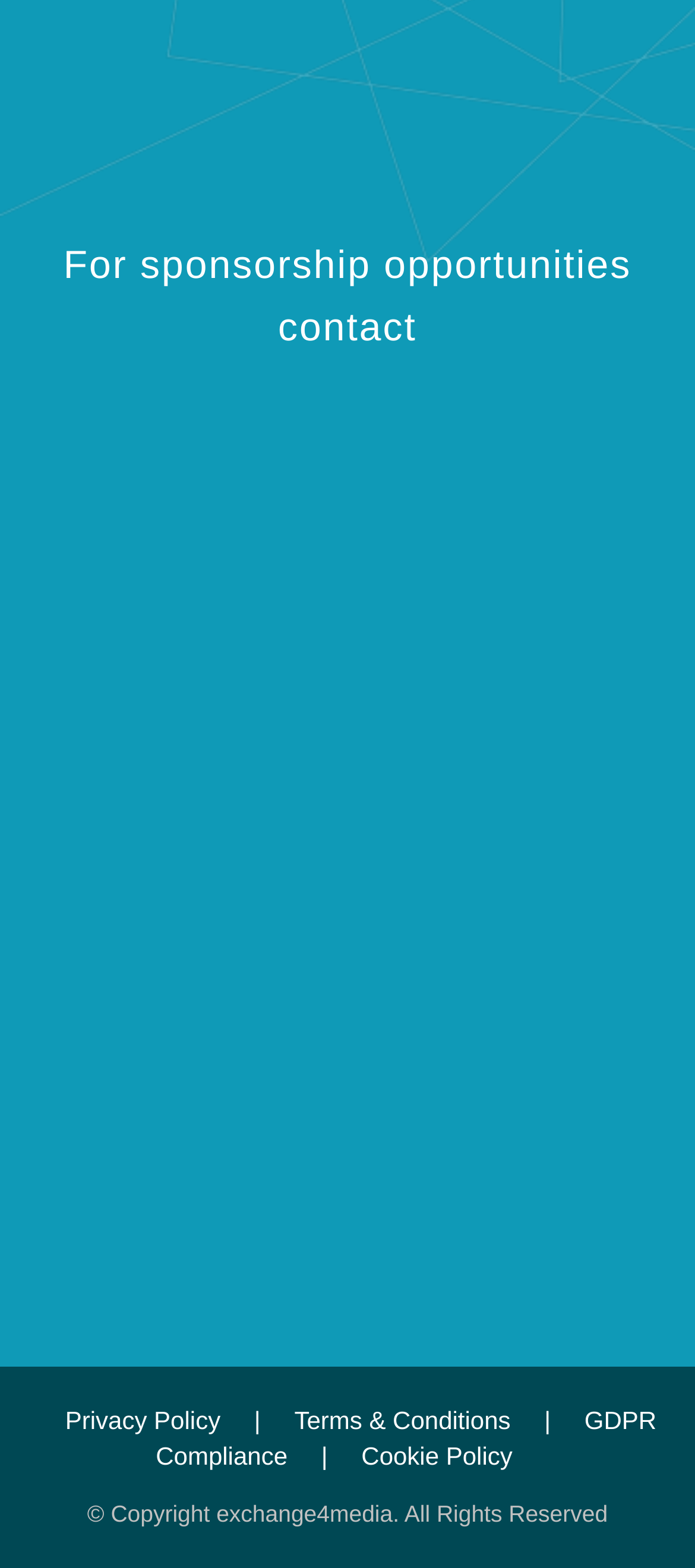What is the link at the bottom of the page that starts with 'G'?
Answer with a single word or phrase, using the screenshot for reference.

GDPR Compliance